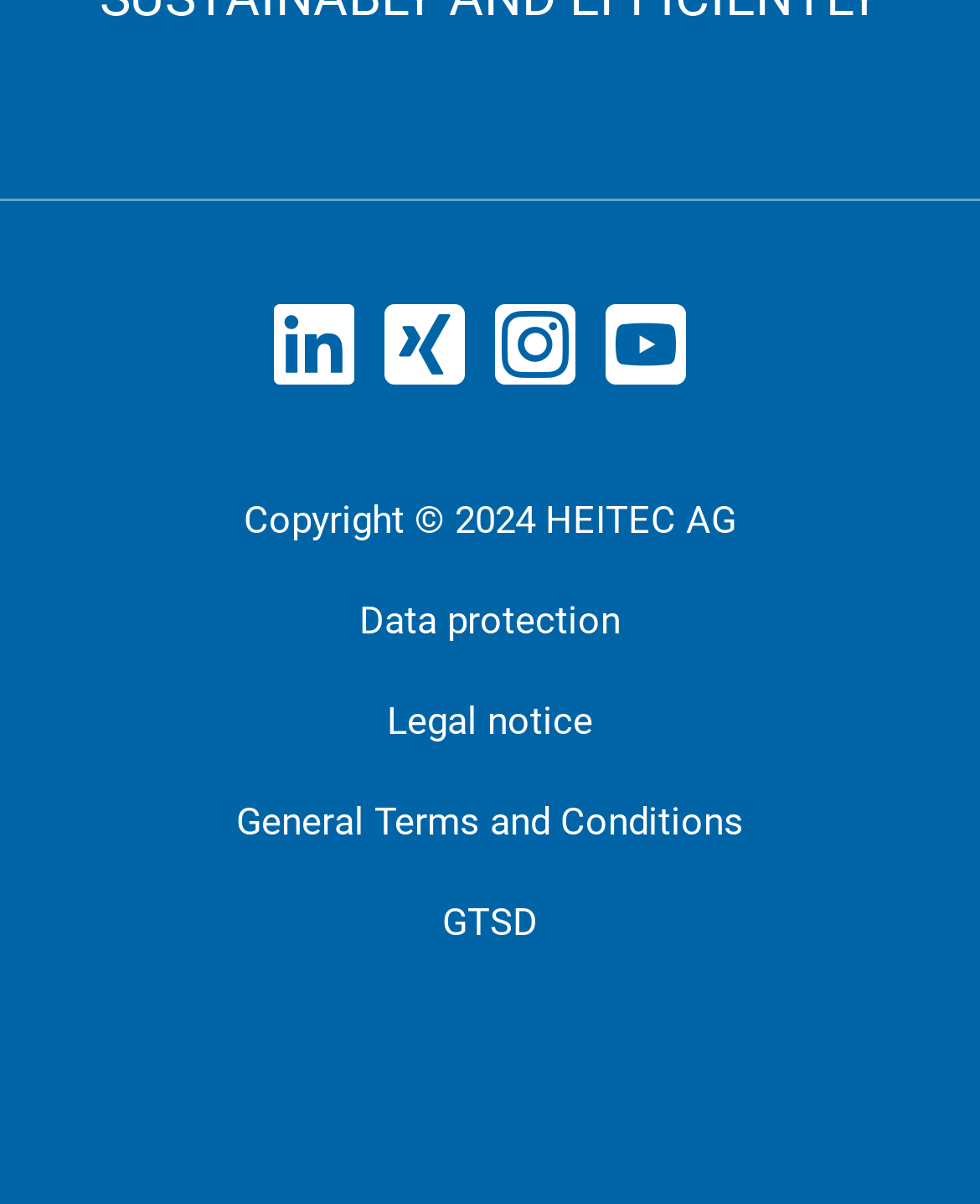How many characters are in the copyright text?
Answer the question with a single word or phrase derived from the image.

24